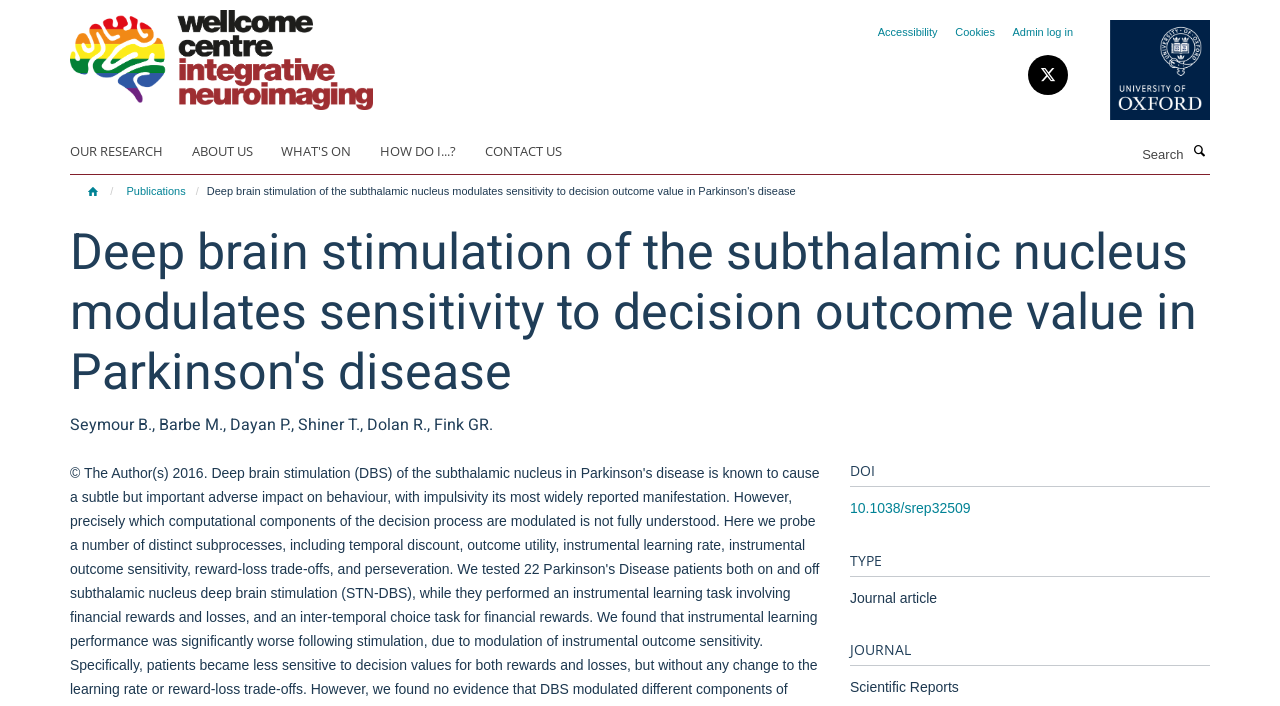Please identify the bounding box coordinates of the element that needs to be clicked to execute the following command: "Log in as an admin". Provide the bounding box using four float numbers between 0 and 1, formatted as [left, top, right, bottom].

[0.791, 0.037, 0.838, 0.054]